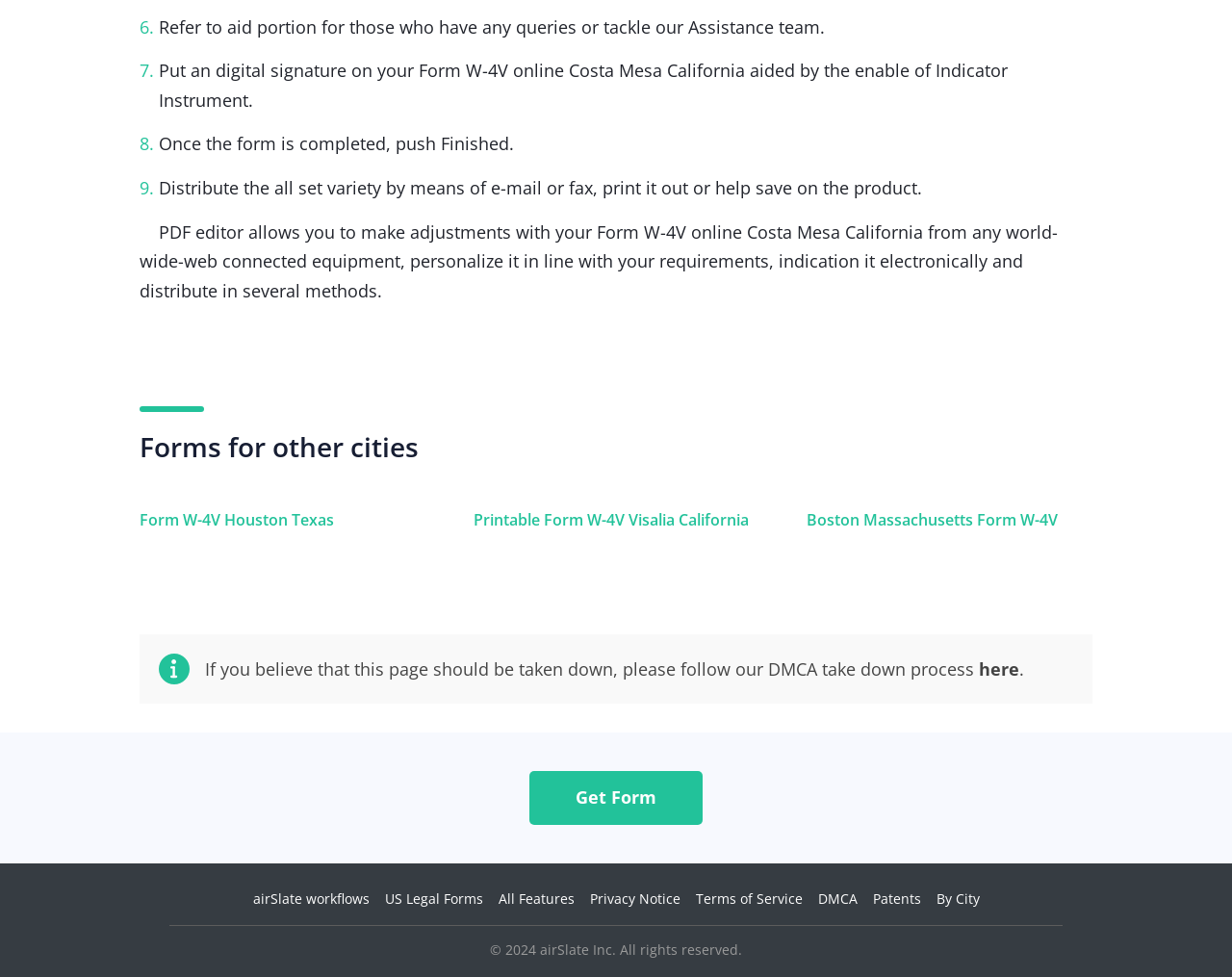Please specify the bounding box coordinates in the format (top-left x, top-left y, bottom-right x, bottom-right y), with values ranging from 0 to 1. Identify the bounding box for the UI component described as follows: Form W-4V Houston Texas

[0.09, 0.495, 0.361, 0.591]